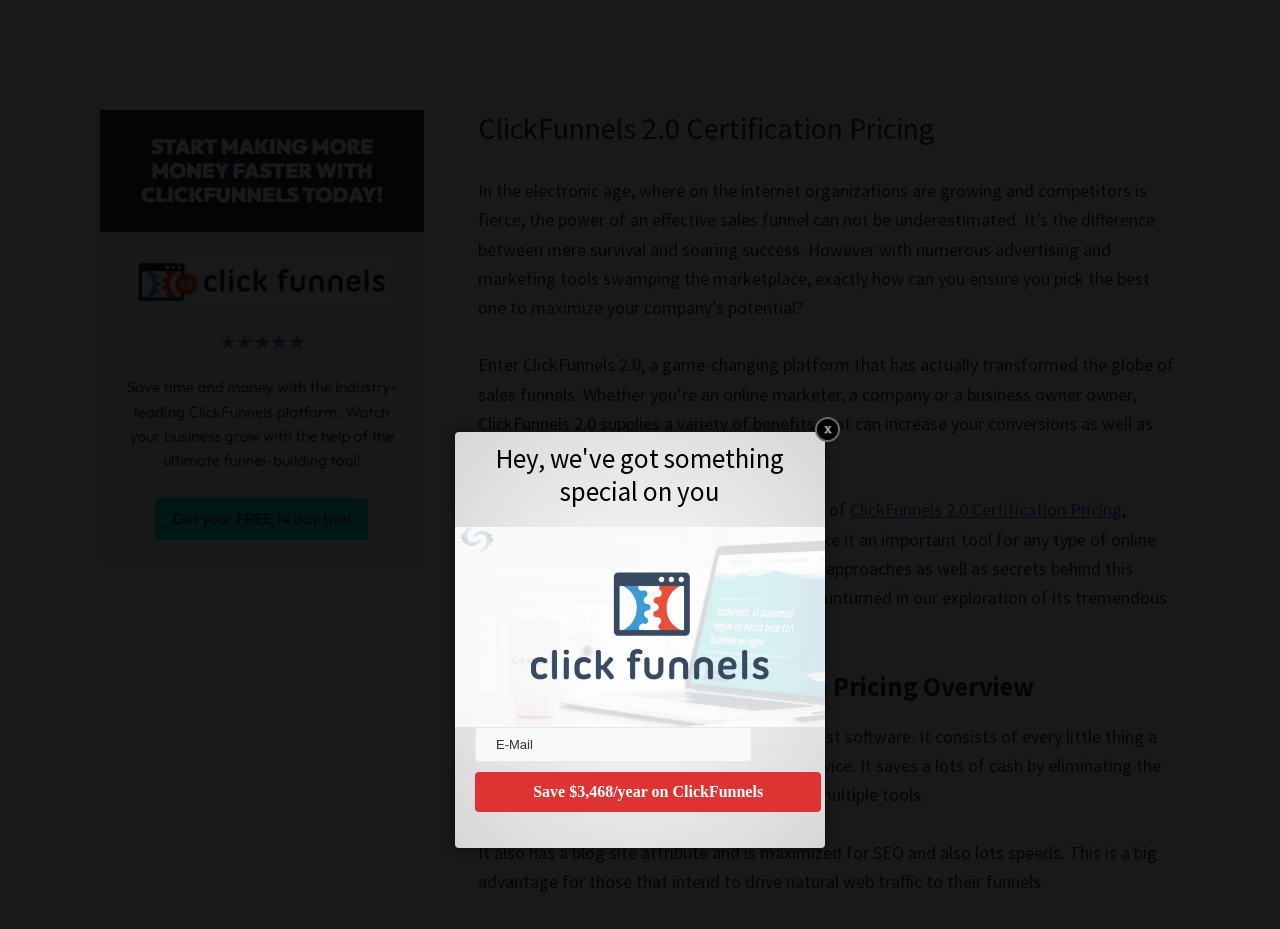What is the feature of ClickFunnels 2.0 mentioned in the webpage?
Examine the screenshot and reply with a single word or phrase.

Blog feature